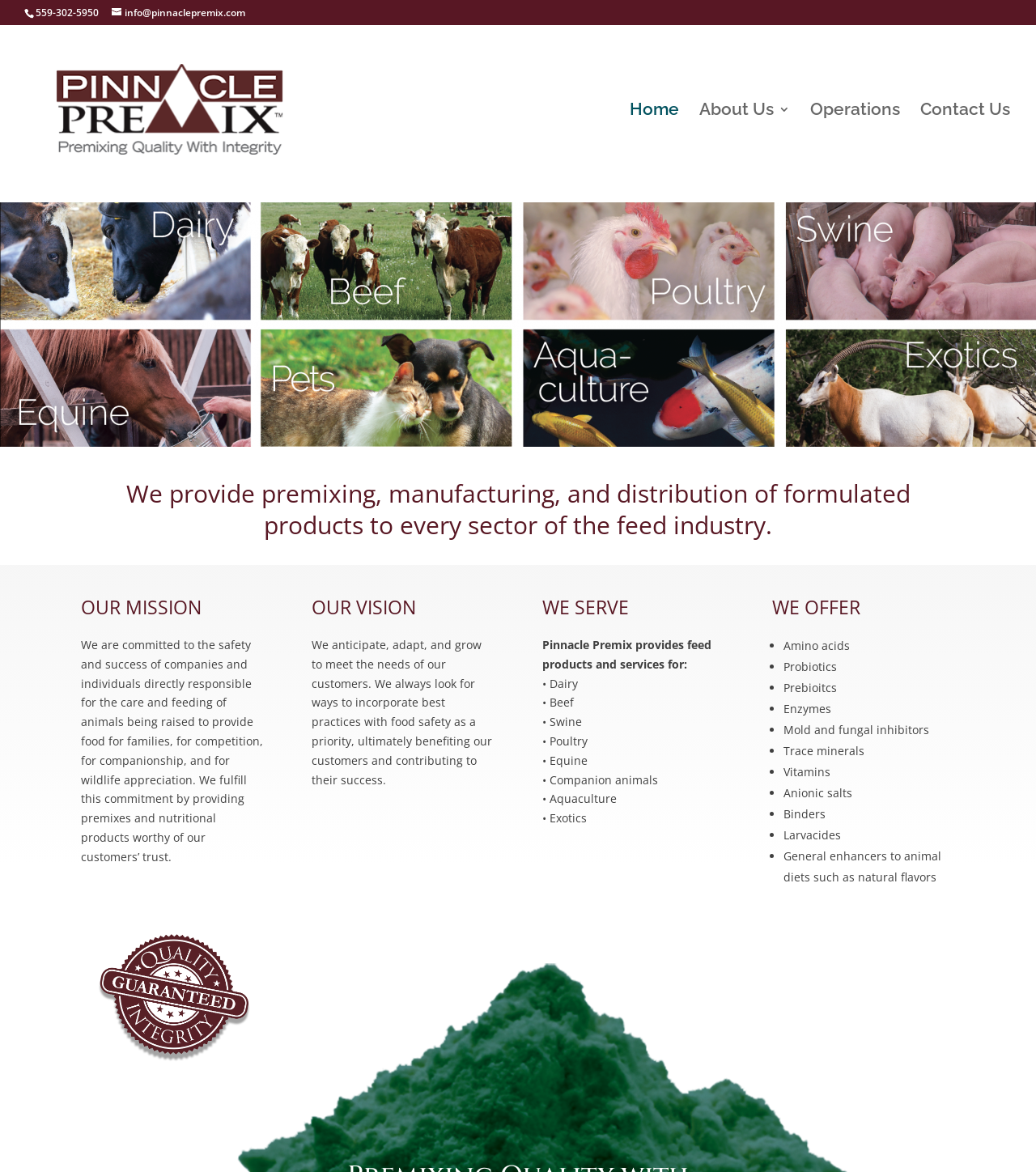What is the company's phone number?
Utilize the information in the image to give a detailed answer to the question.

I found the phone number by looking at the top section of the webpage, where the company's contact information is displayed. The phone number is listed as 559-302-5950.